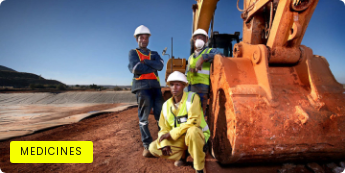Create an exhaustive description of the image.

The image showcases three construction workers posing confidently in front of a large orange excavator against a clear blue sky. Each worker is equipped with safety gear, including helmets and reflective vests. They represent a dynamic workforce engaged in essential infrastructure development, highlighting the importance of safety and professionalism in the construction industry. The bright yellow label at the bottom left reads "MEDICINES," suggesting a focus on health or safety-related themes in the context of construction and industry. This visual encapsulates the intersection of labor, safety, and the significant roles these individuals play in industrial settings.